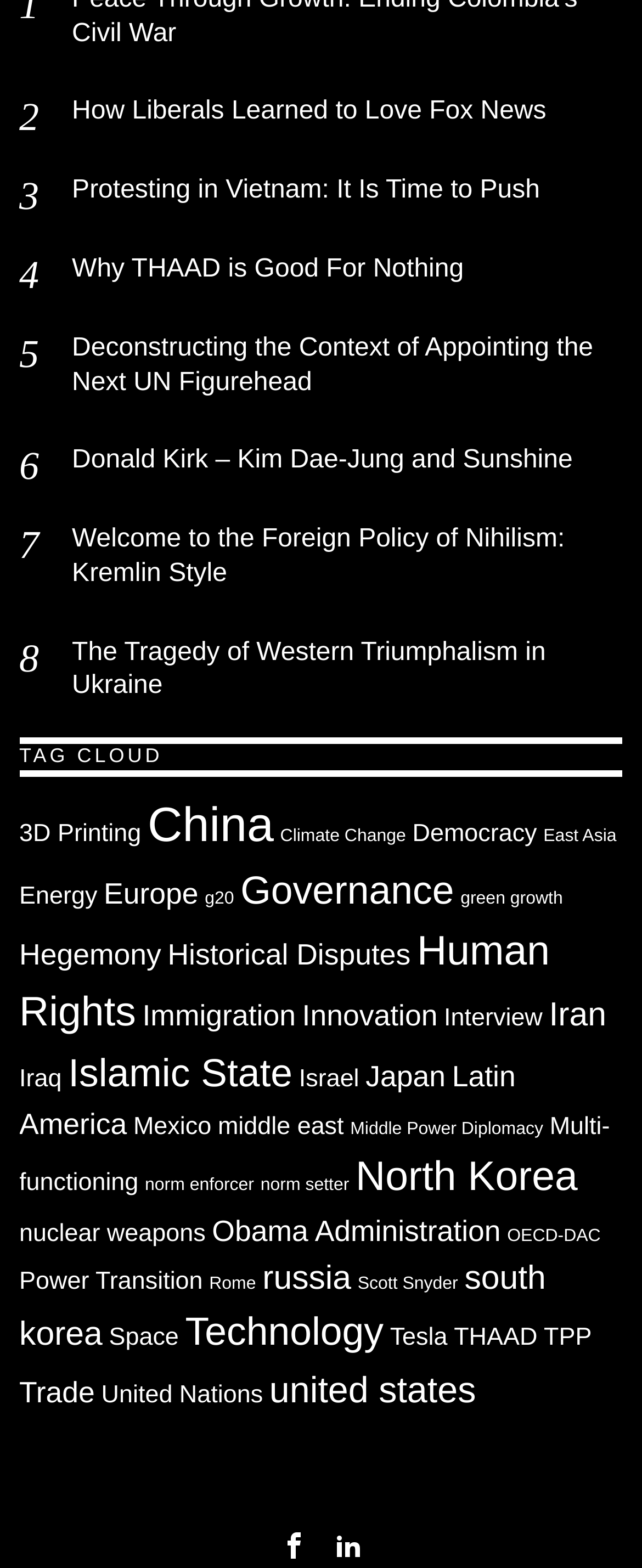How many tags are in the tag cloud? Using the information from the screenshot, answer with a single word or phrase.

34